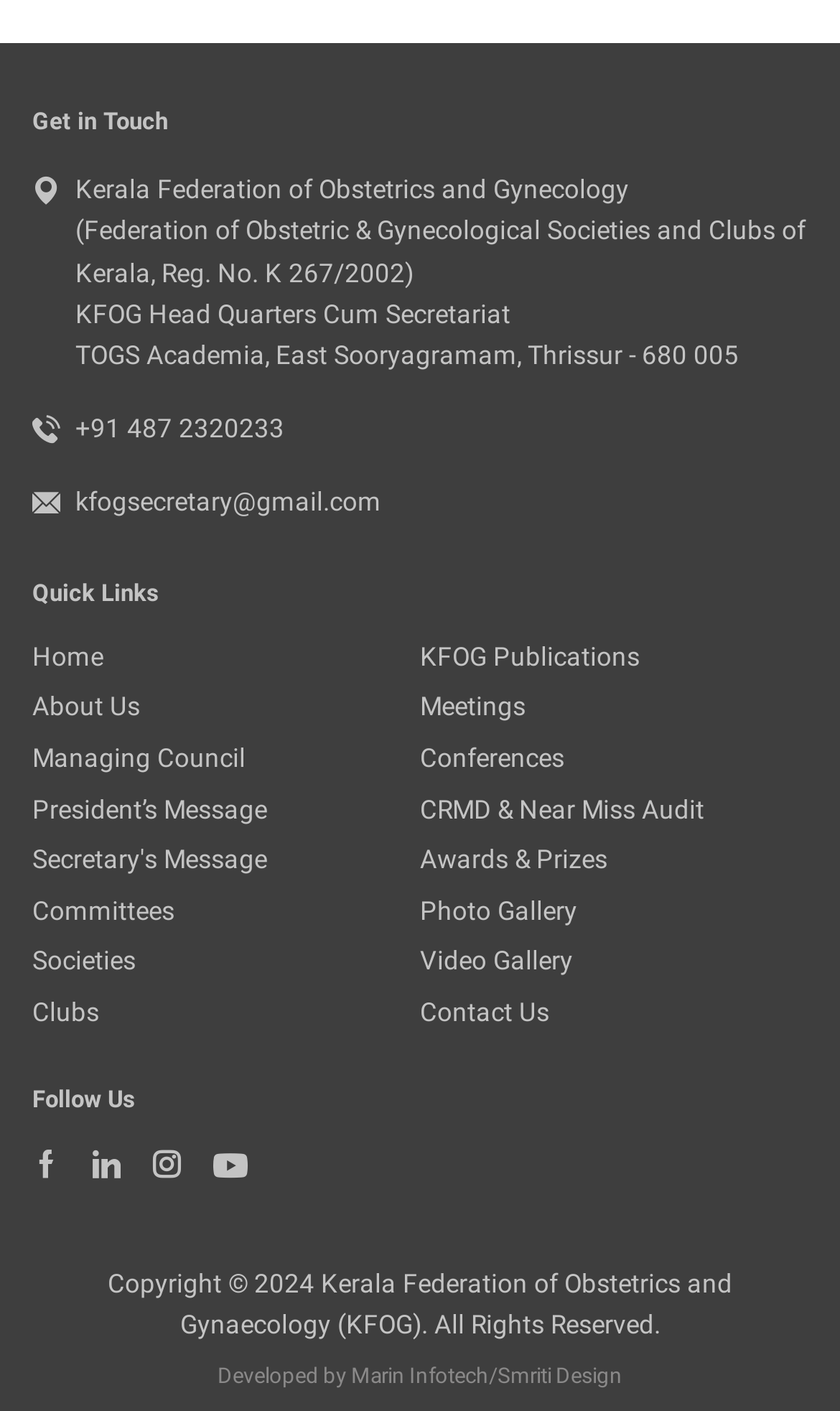Locate the UI element described by Clubs in the provided webpage screenshot. Return the bounding box coordinates in the format (top-left x, top-left y, bottom-right x, bottom-right y), ensuring all values are between 0 and 1.

[0.038, 0.707, 0.118, 0.728]